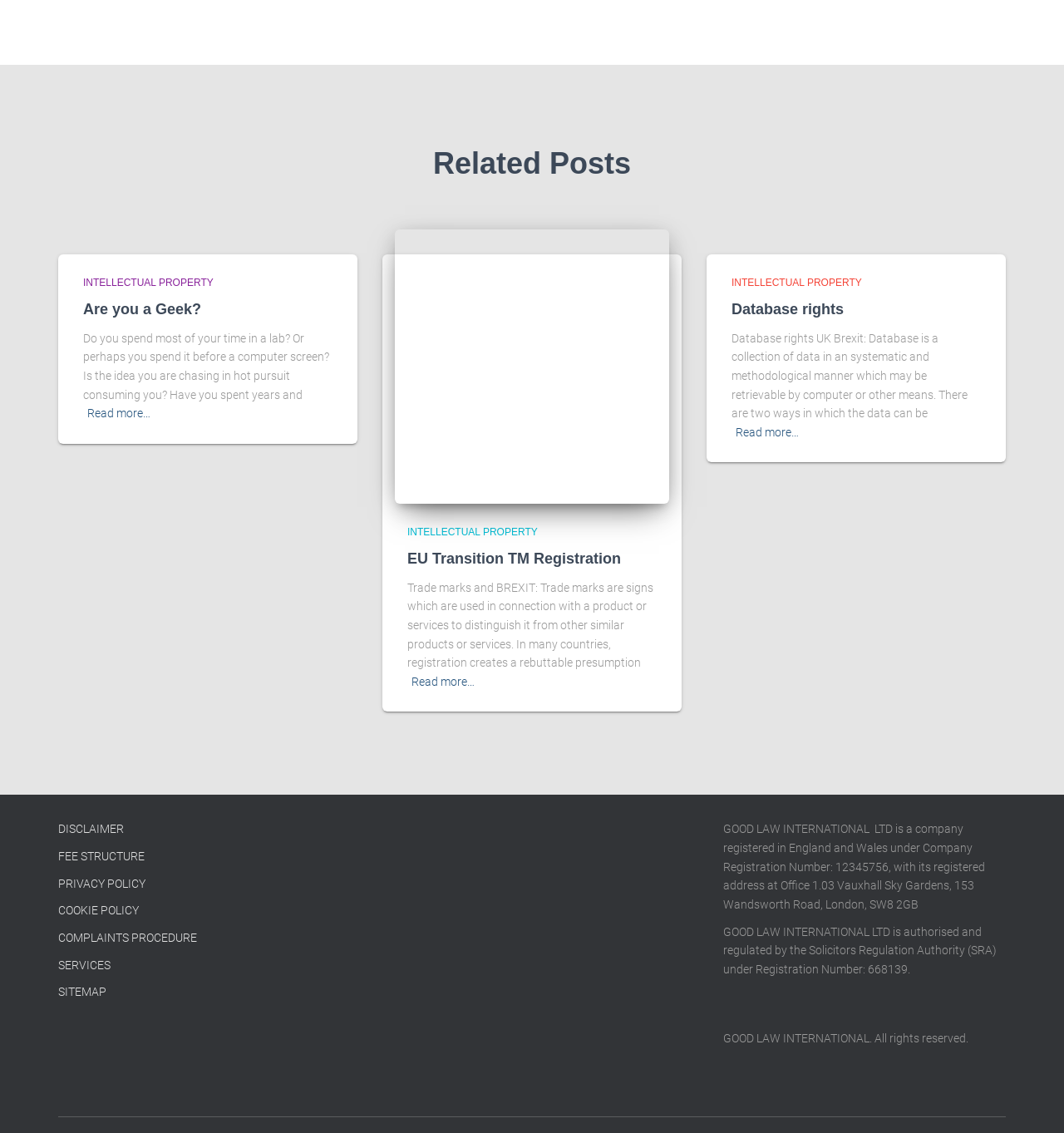What is the registration number of GOOD LAW INTERNATIONAL LTD?
Based on the visual information, provide a detailed and comprehensive answer.

The registration number is mentioned in the static text at the bottom of the webpage, which states 'GOOD LAW INTERNATIONAL LTD is a company registered in England and Wales under Company Registration Number: 12345756, with its registered address at Office 1.03 Vauxhall Sky Gardens, 153 Wandsworth Road, London, SW8 2GB'.